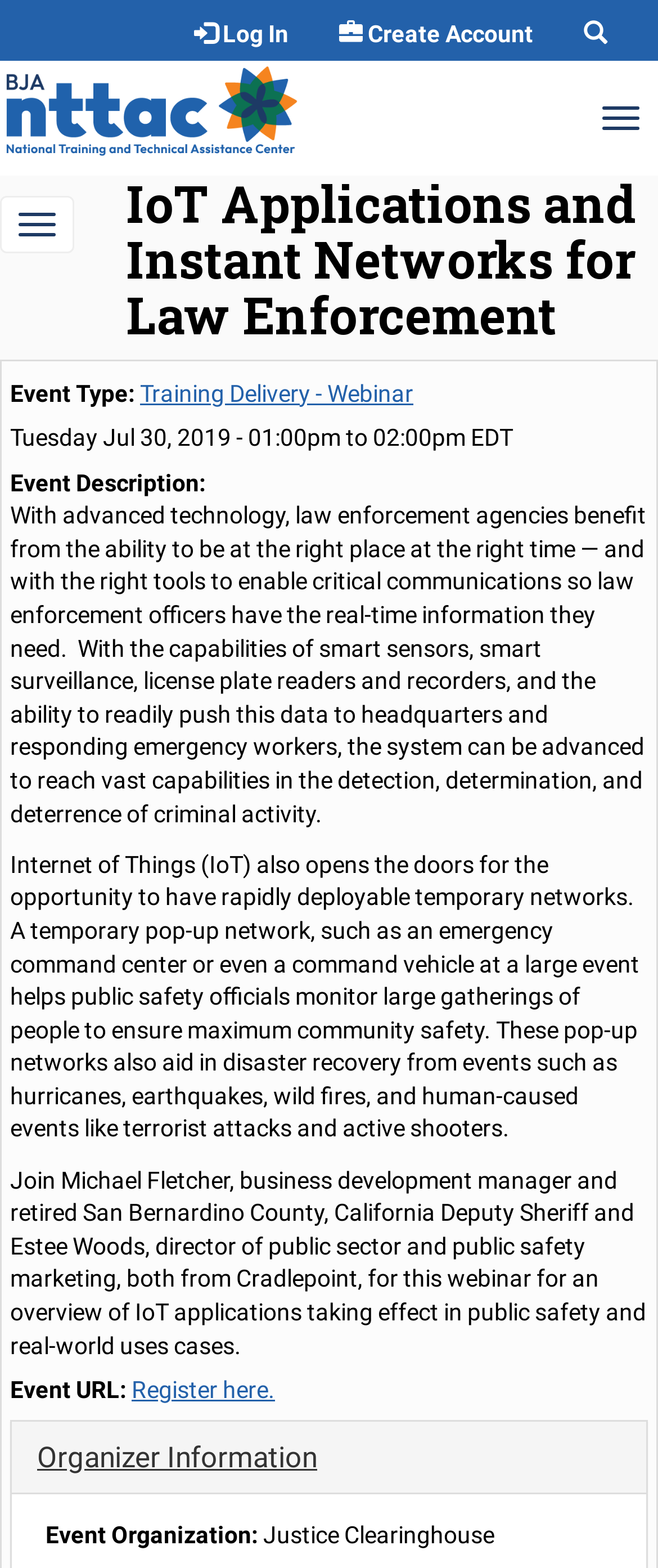What is the event type of the webinar?
Please elaborate on the answer to the question with detailed information.

I found the answer by looking at the 'Event Type:' label and its corresponding value, which is a link to a taxonomy term. The link text is 'Training Delivery - Webinar', indicating that this is the event type of the webinar.